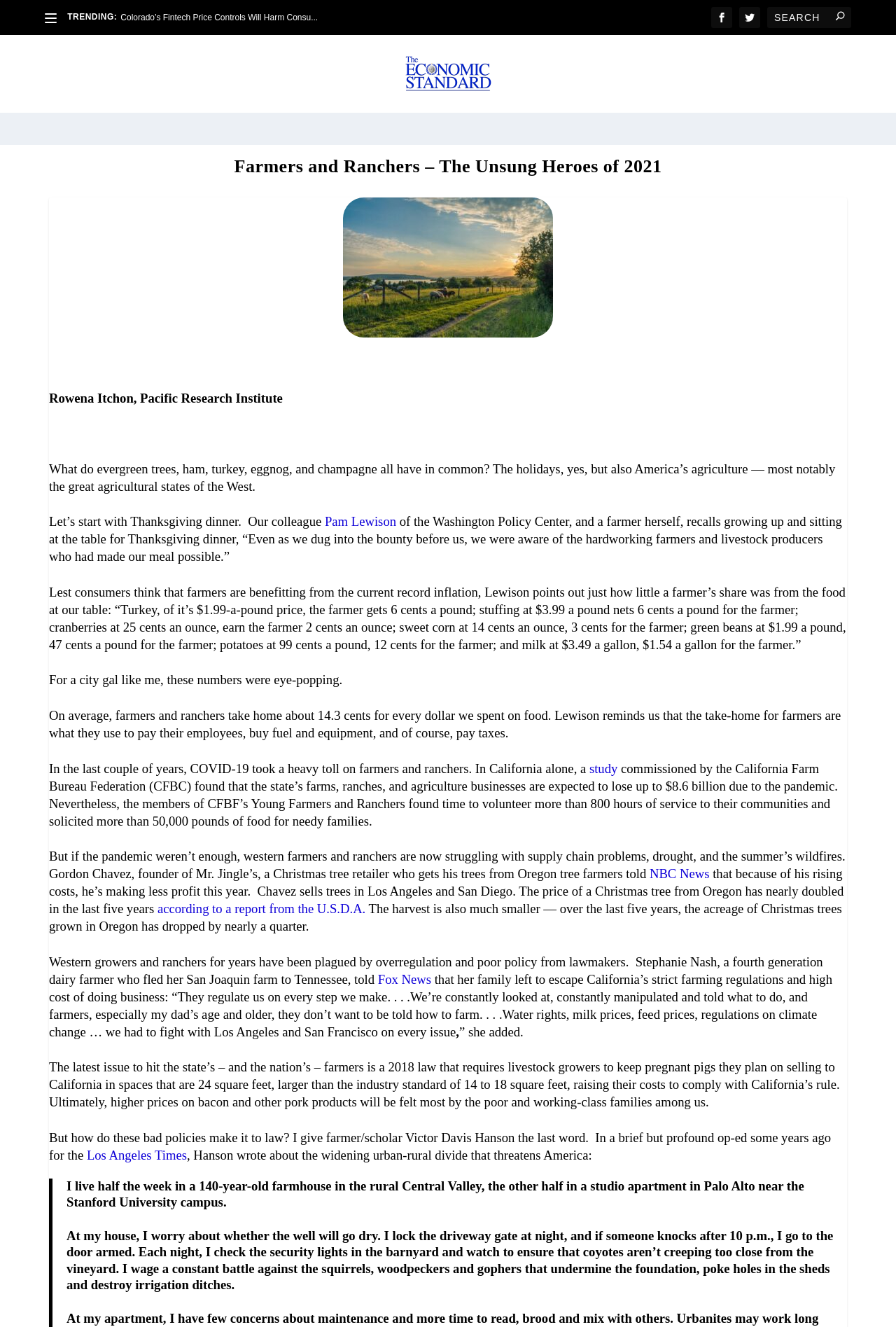Answer the question with a brief word or phrase:
What is the percentage of the dollar that farmers and ranchers take home?

14.3 cents